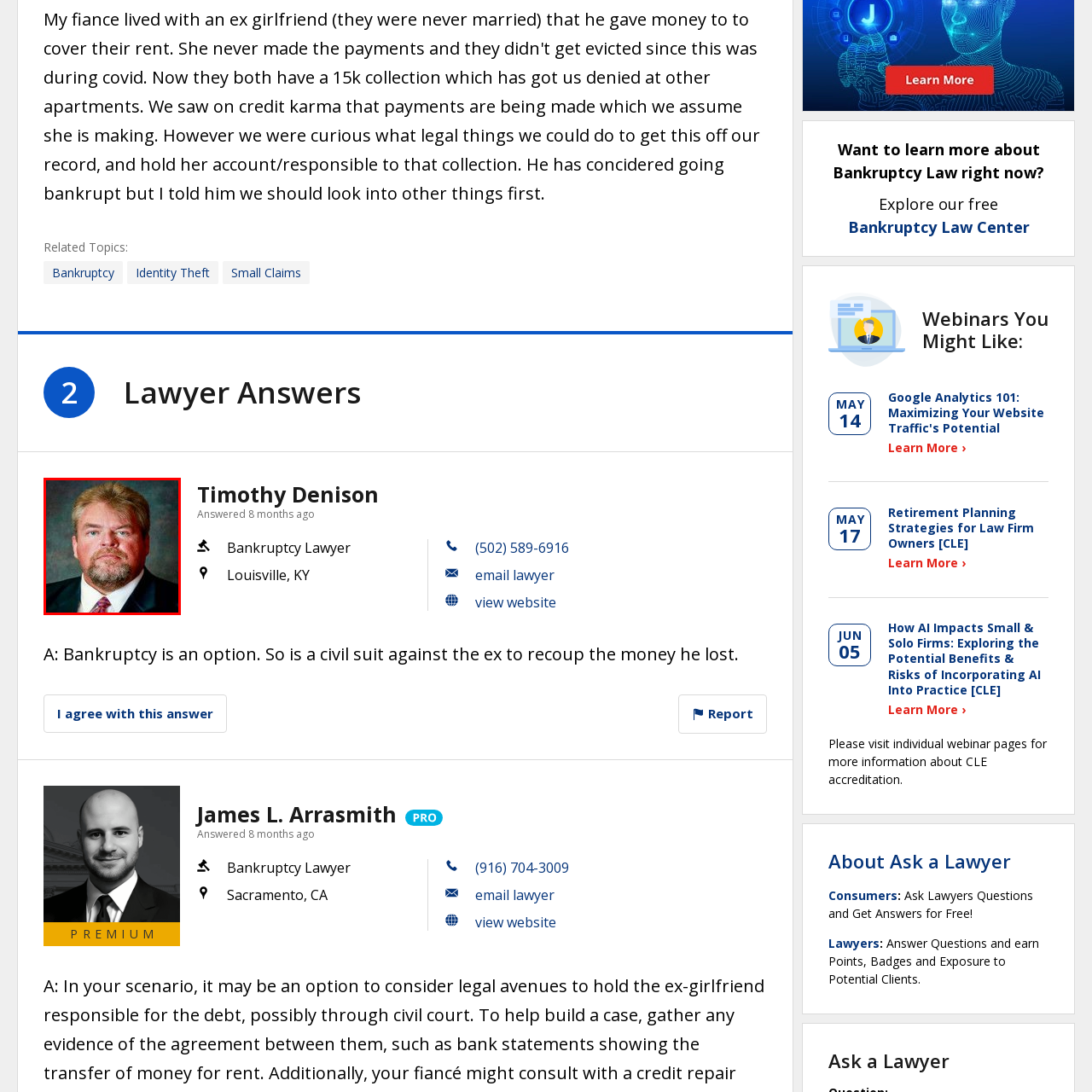Write a comprehensive caption detailing the image within the red boundary.

This image features a professional portrait of a man with a thick beard and styled hair, dressed in a formal suit and tie. His expression conveys seriousness and confidence, suggesting a strong presence in a legal or business context. The background is subtly textured, which enhances the formal tone of the image. This portrait is associated with Timothy Denison, a lawyer specializing in bankruptcy, based in Louisville, KY, as indicated in the surrounding context.